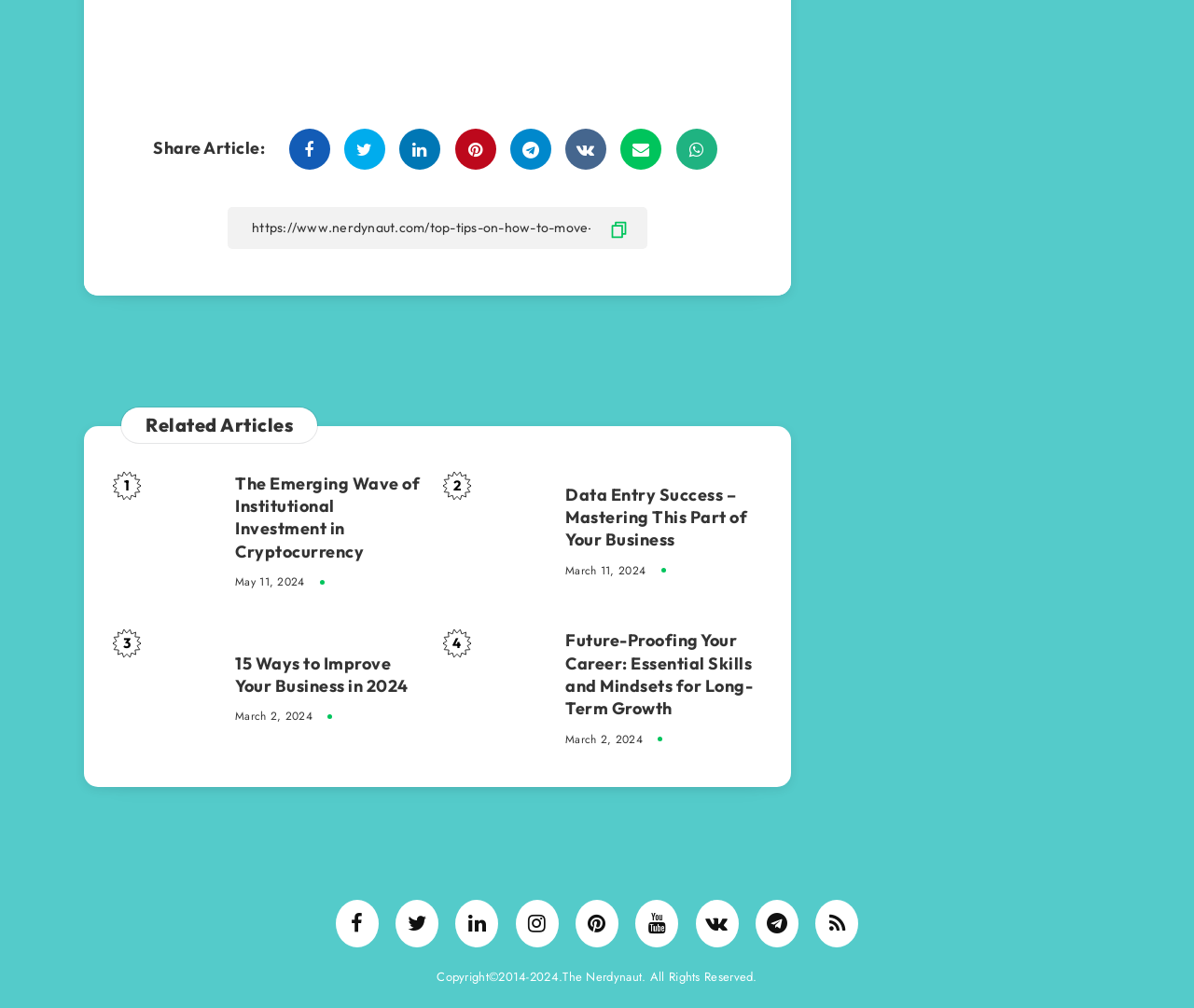Please determine the bounding box of the UI element that matches this description: can be changed. The coordinates should be given as (top-left x, top-left y, bottom-right x, bottom-right y), with all values between 0 and 1.

None